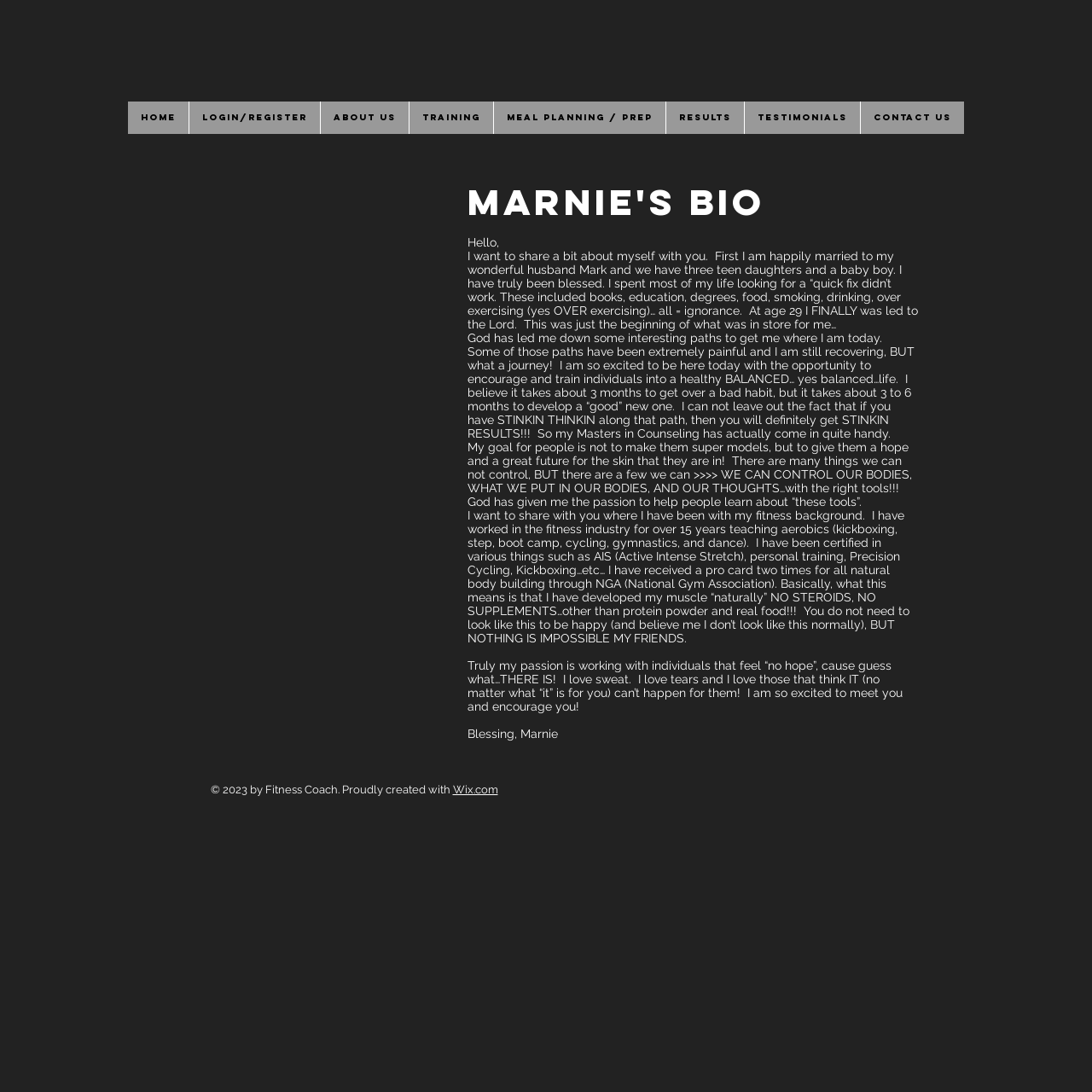Identify the bounding box coordinates of the HTML element based on this description: "Home".

[0.117, 0.093, 0.173, 0.123]